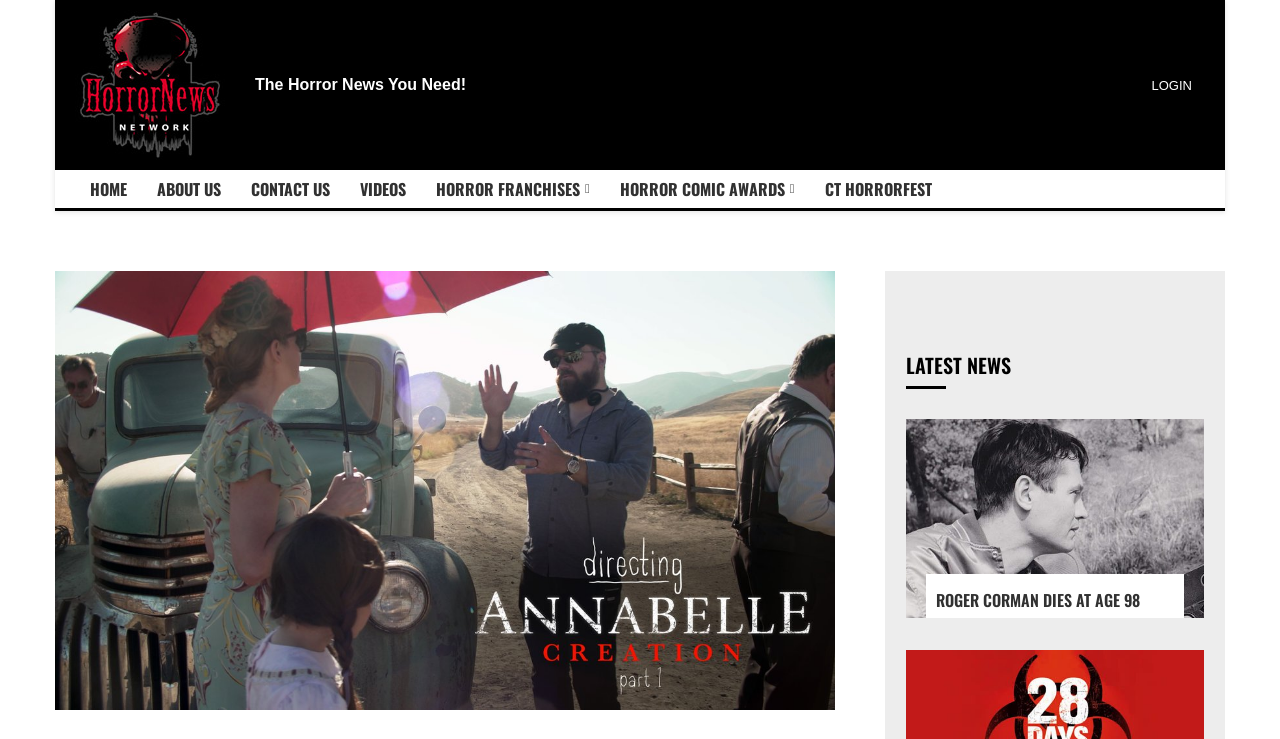Please answer the following question using a single word or phrase: 
What is the category of the article below the main heading?

LATEST NEWS